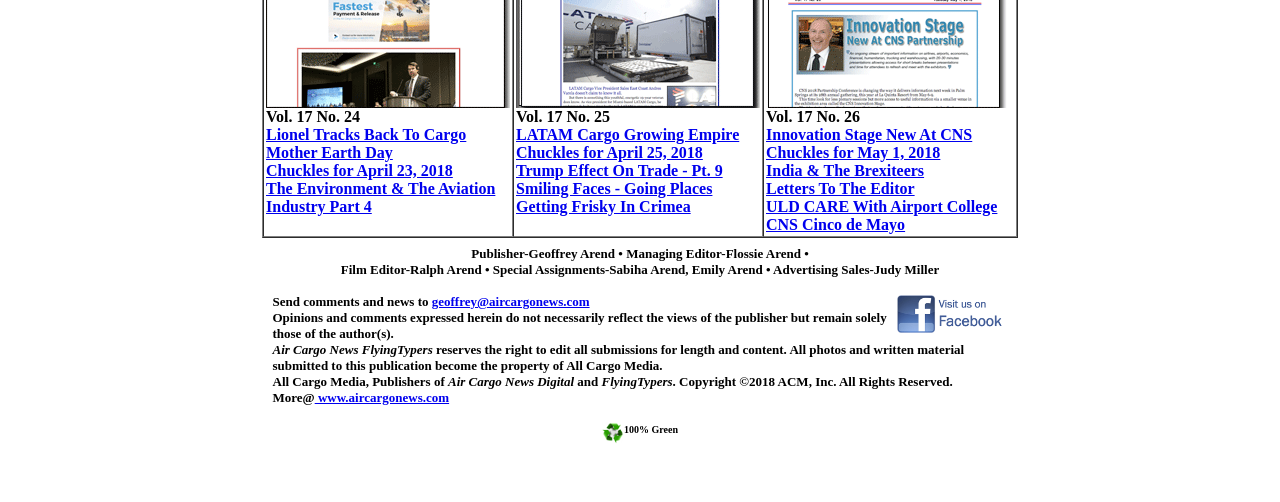Find and specify the bounding box coordinates that correspond to the clickable region for the instruction: "Visit 'LATAM Cargo Growing Empire'".

[0.403, 0.251, 0.578, 0.285]